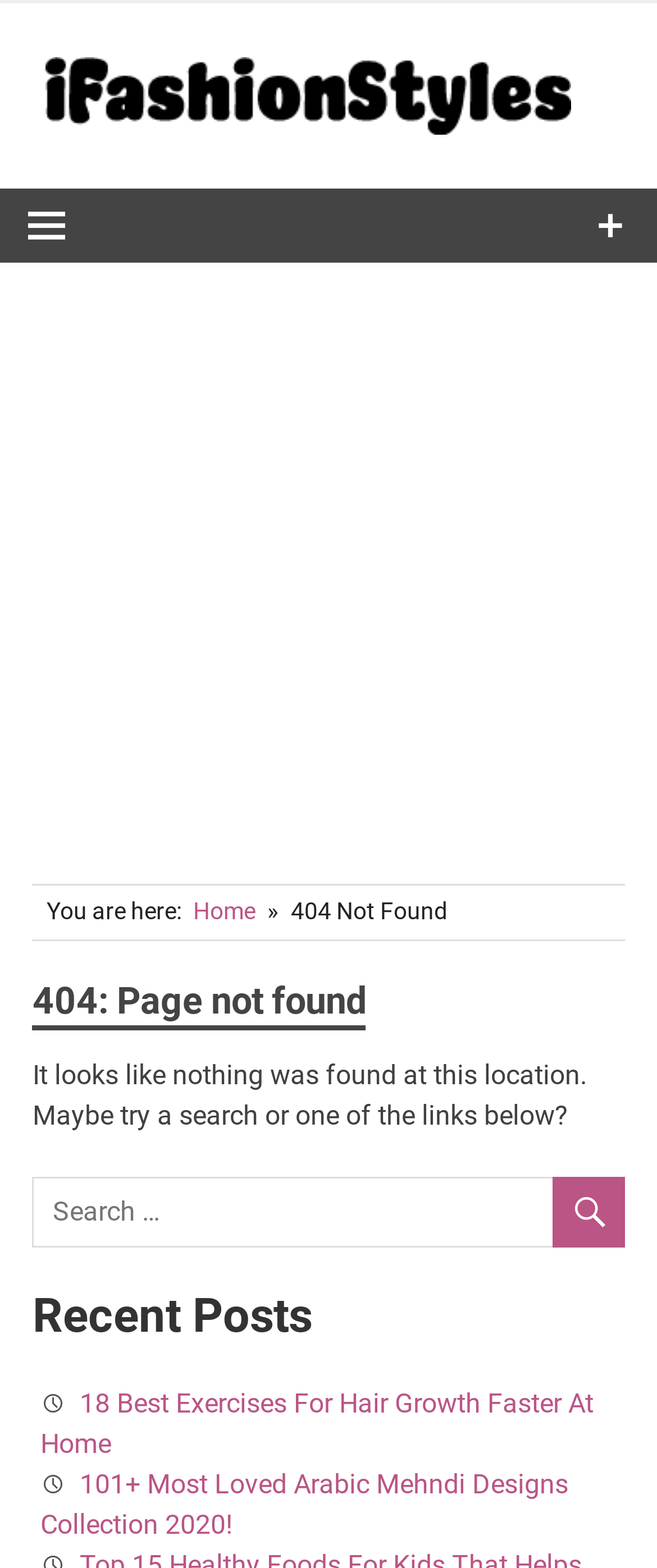What is the current page's status?
Based on the screenshot, give a detailed explanation to answer the question.

The webpage's breadcrumbs navigation section indicates that the current page is a 404 Not Found page, which means the requested page was not found on the server.